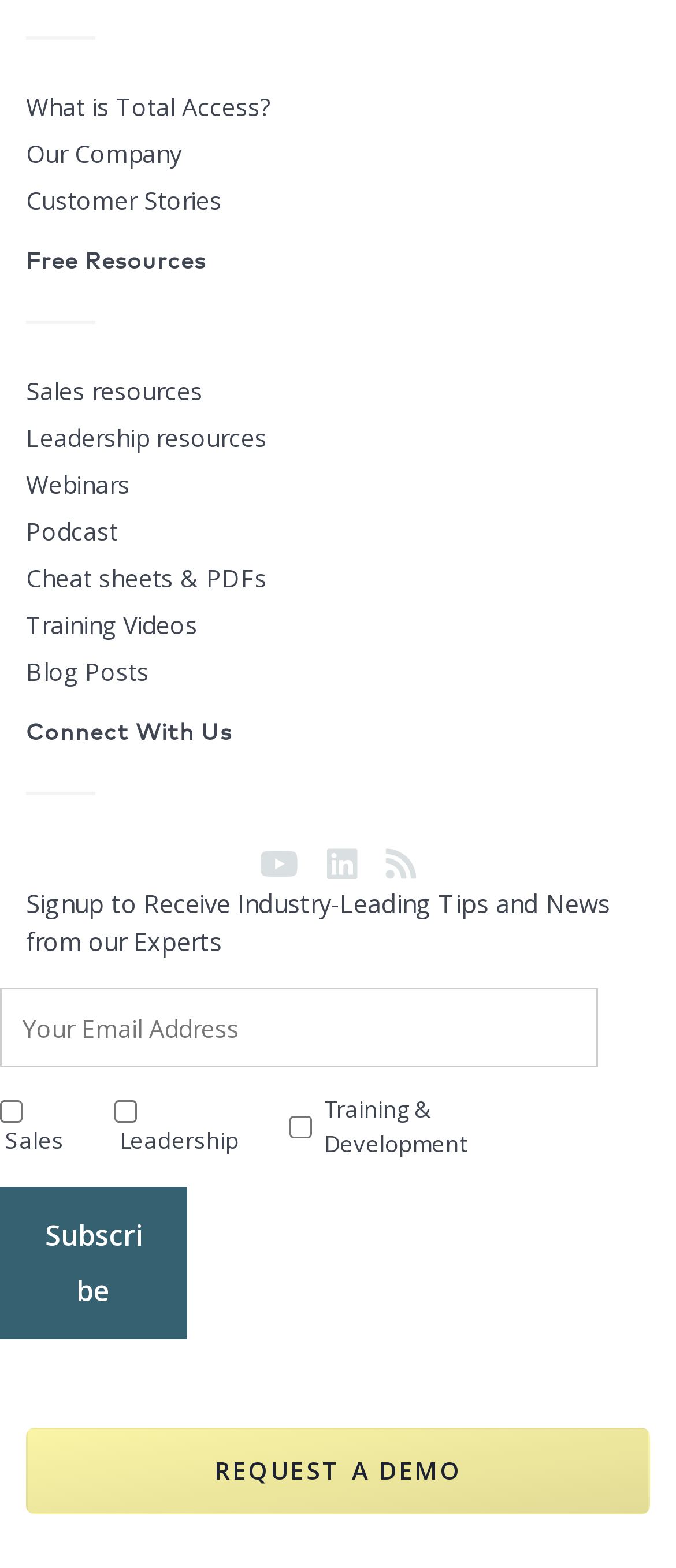Locate the bounding box coordinates of the element that needs to be clicked to carry out the instruction: "Click on 'What is Total Access?'". The coordinates should be given as four float numbers ranging from 0 to 1, i.e., [left, top, right, bottom].

[0.038, 0.057, 0.4, 0.078]